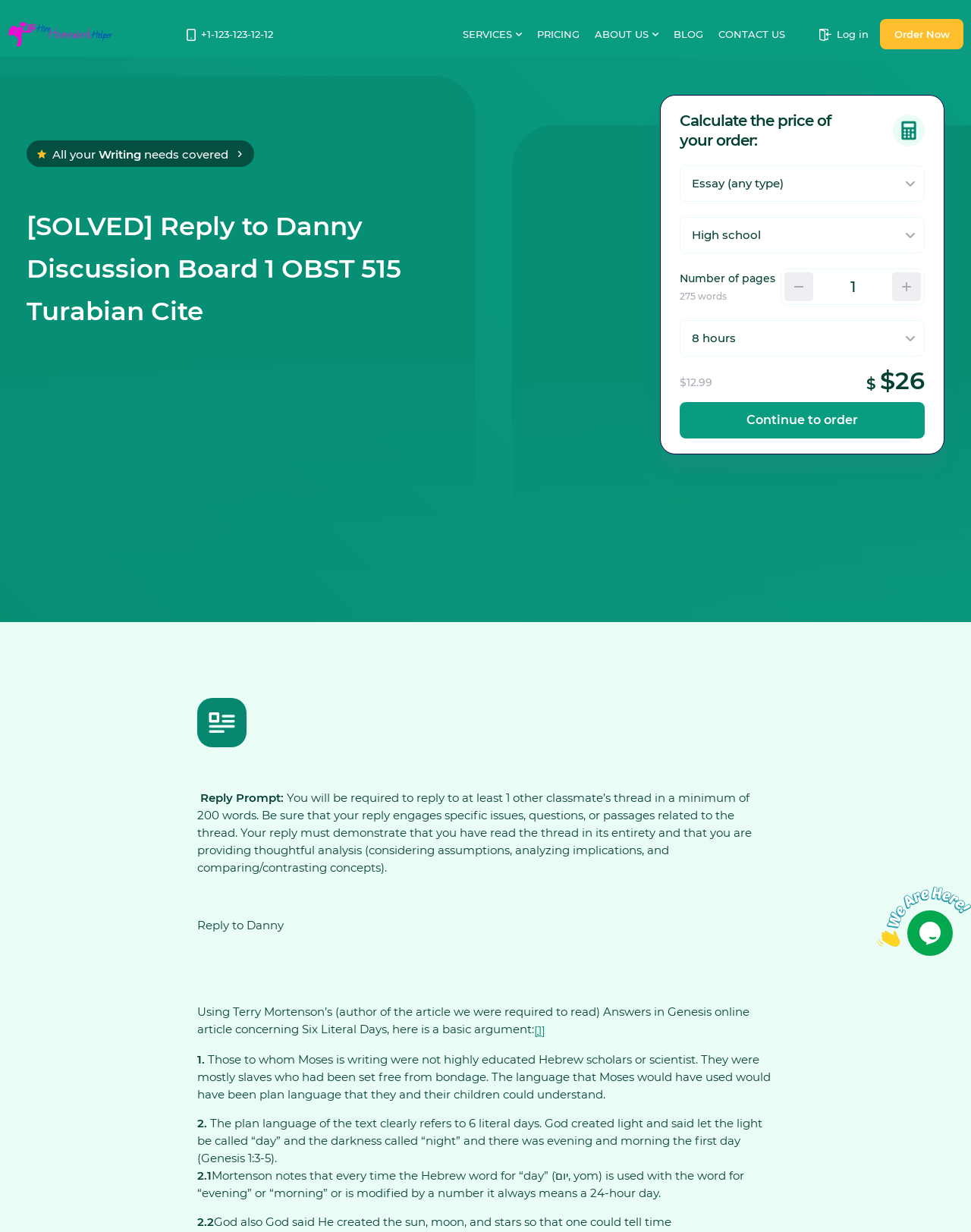Please reply to the following question using a single word or phrase: 
Who is the author of the article being discussed?

Terry Mortenson